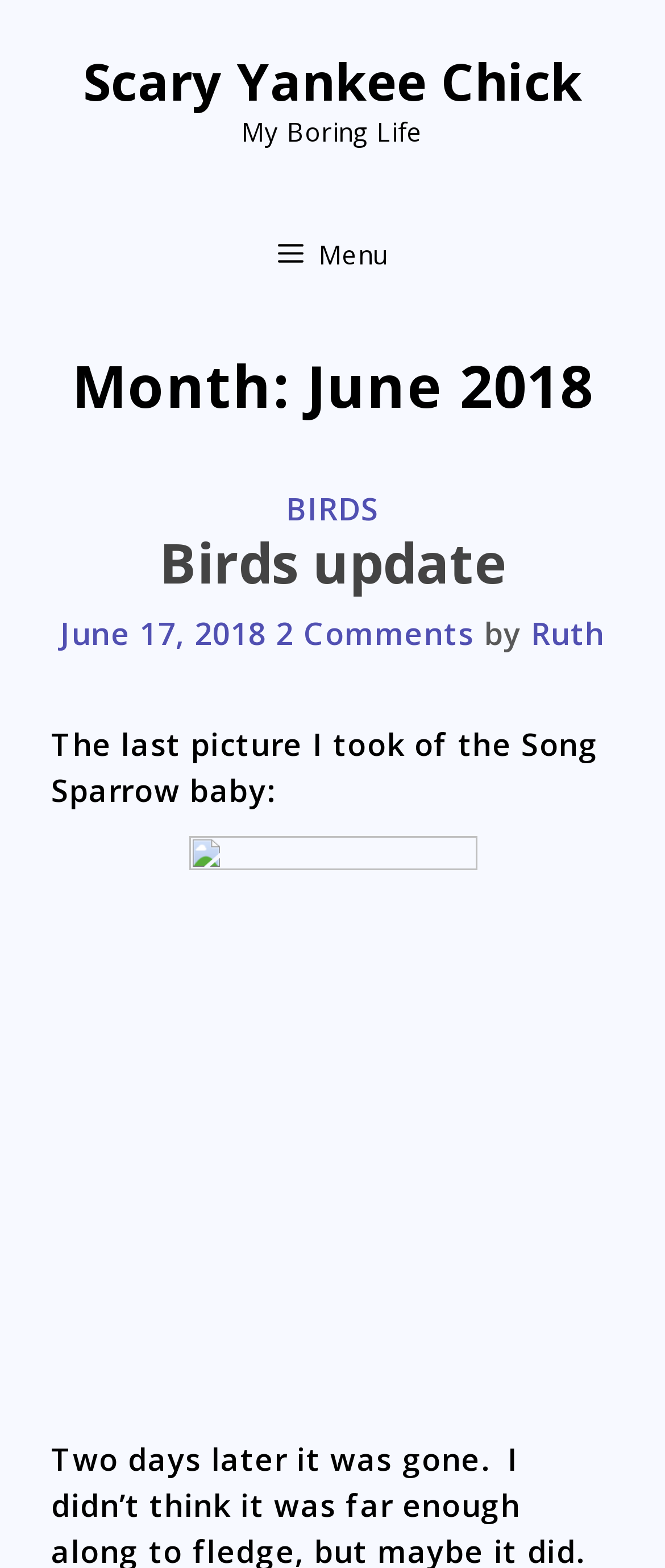Please reply to the following question using a single word or phrase: 
What is the category of the first post?

Birds